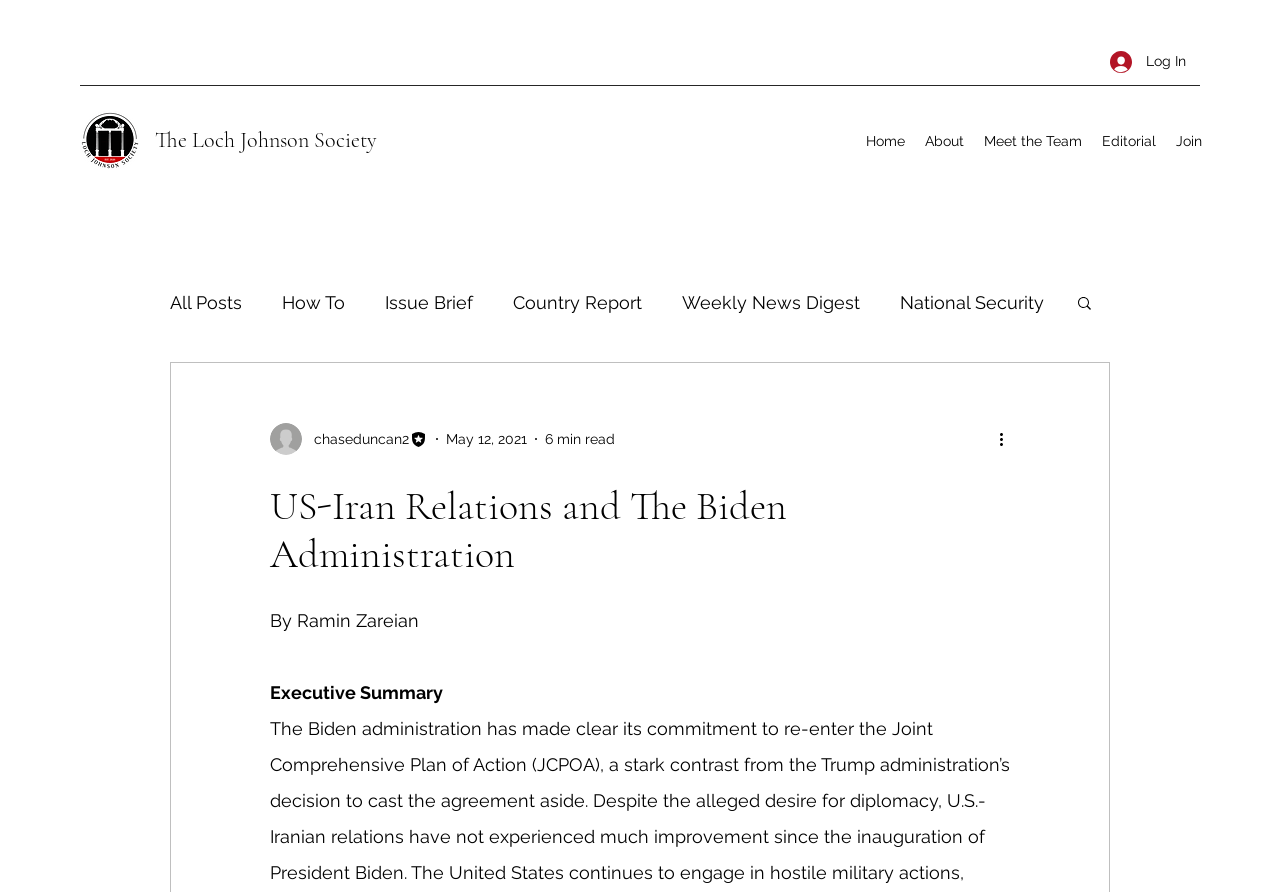Determine the bounding box coordinates of the clickable element to complete this instruction: "Read the post about US-Iran relations". Provide the coordinates in the format of four float numbers between 0 and 1, [left, top, right, bottom].

[0.211, 0.54, 0.789, 0.648]